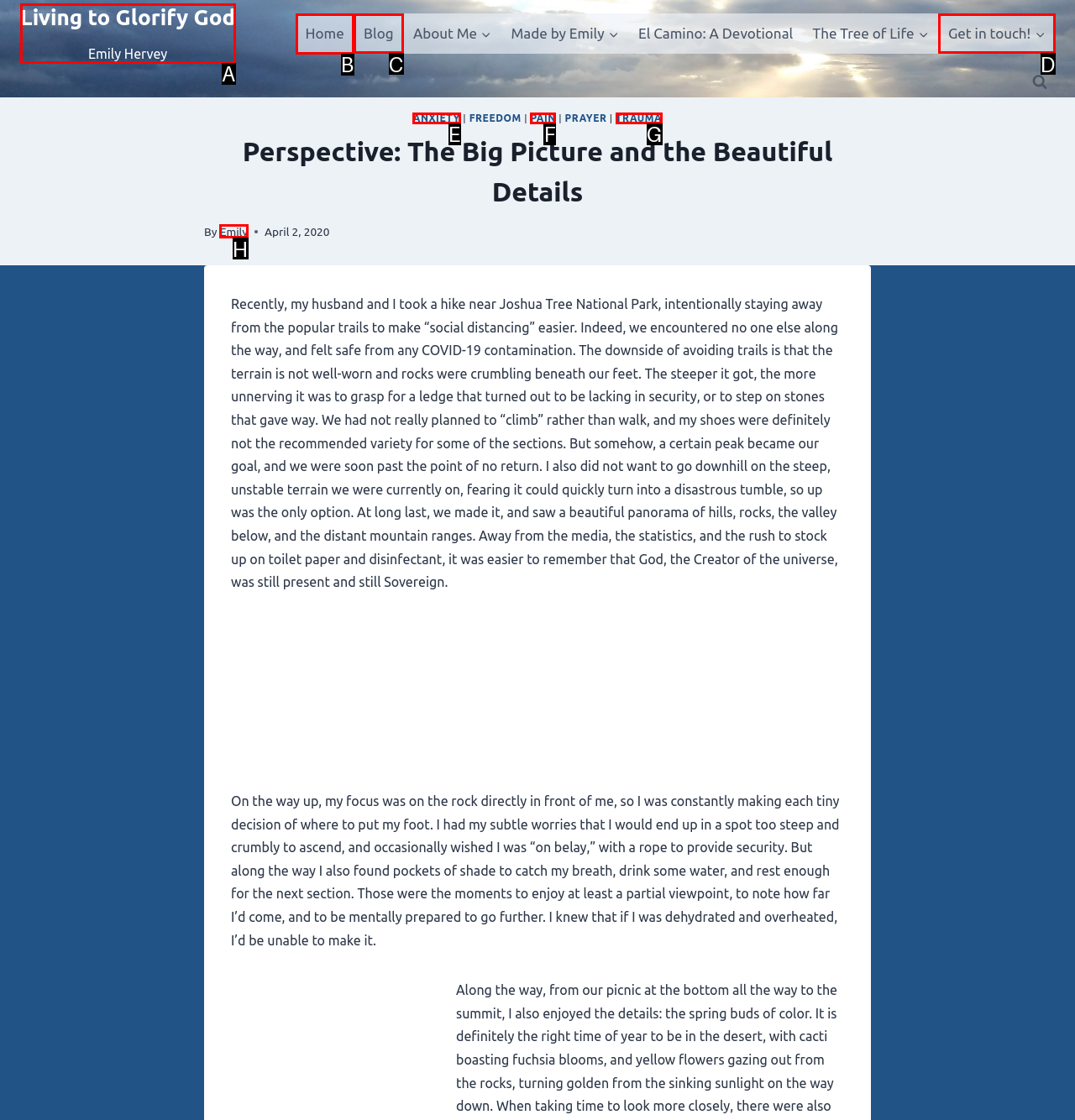Find the correct option to complete this instruction: Click on the 'Home' link. Reply with the corresponding letter.

B